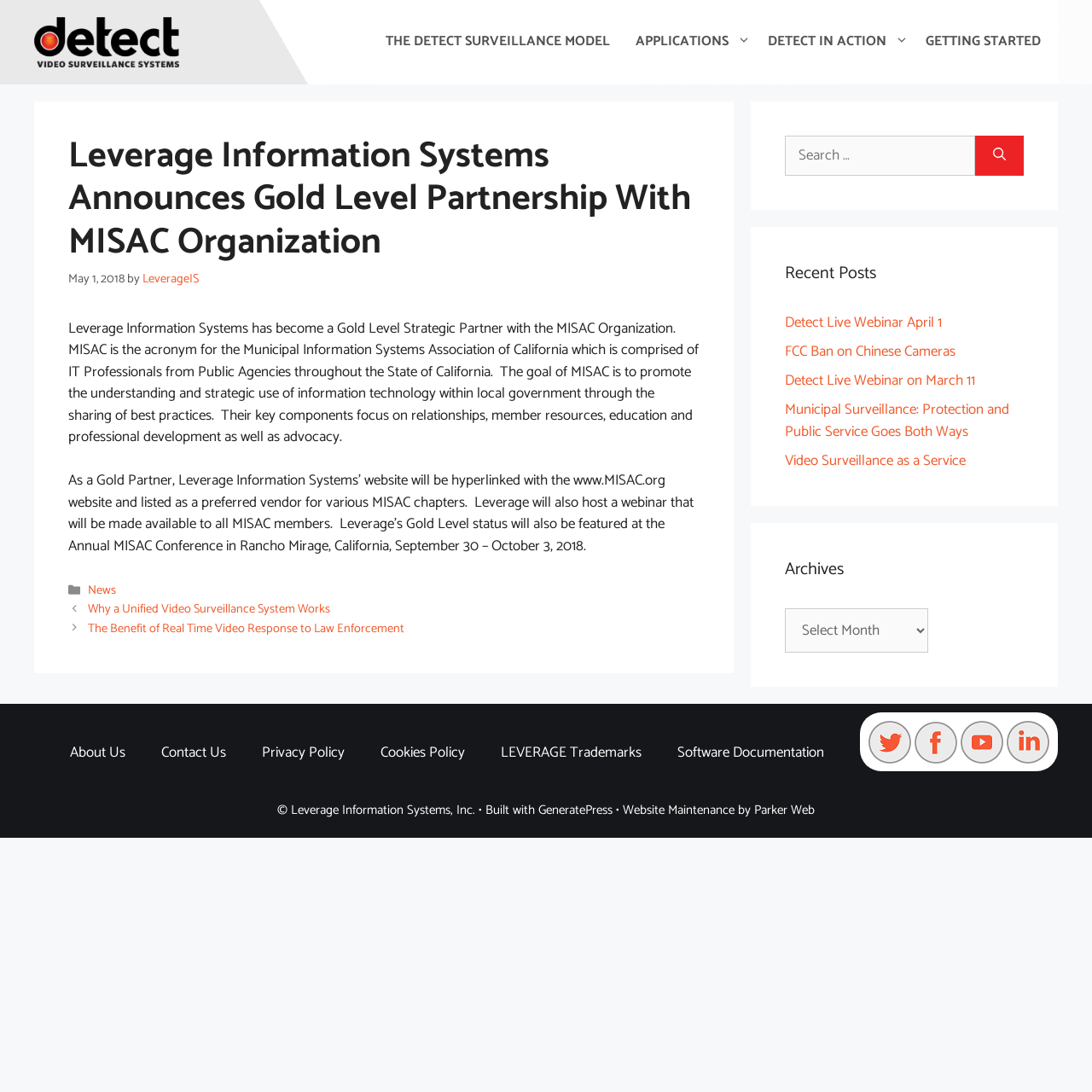Provide a brief response to the question using a single word or phrase: 
How many links are there in the 'Recent Posts' section?

5